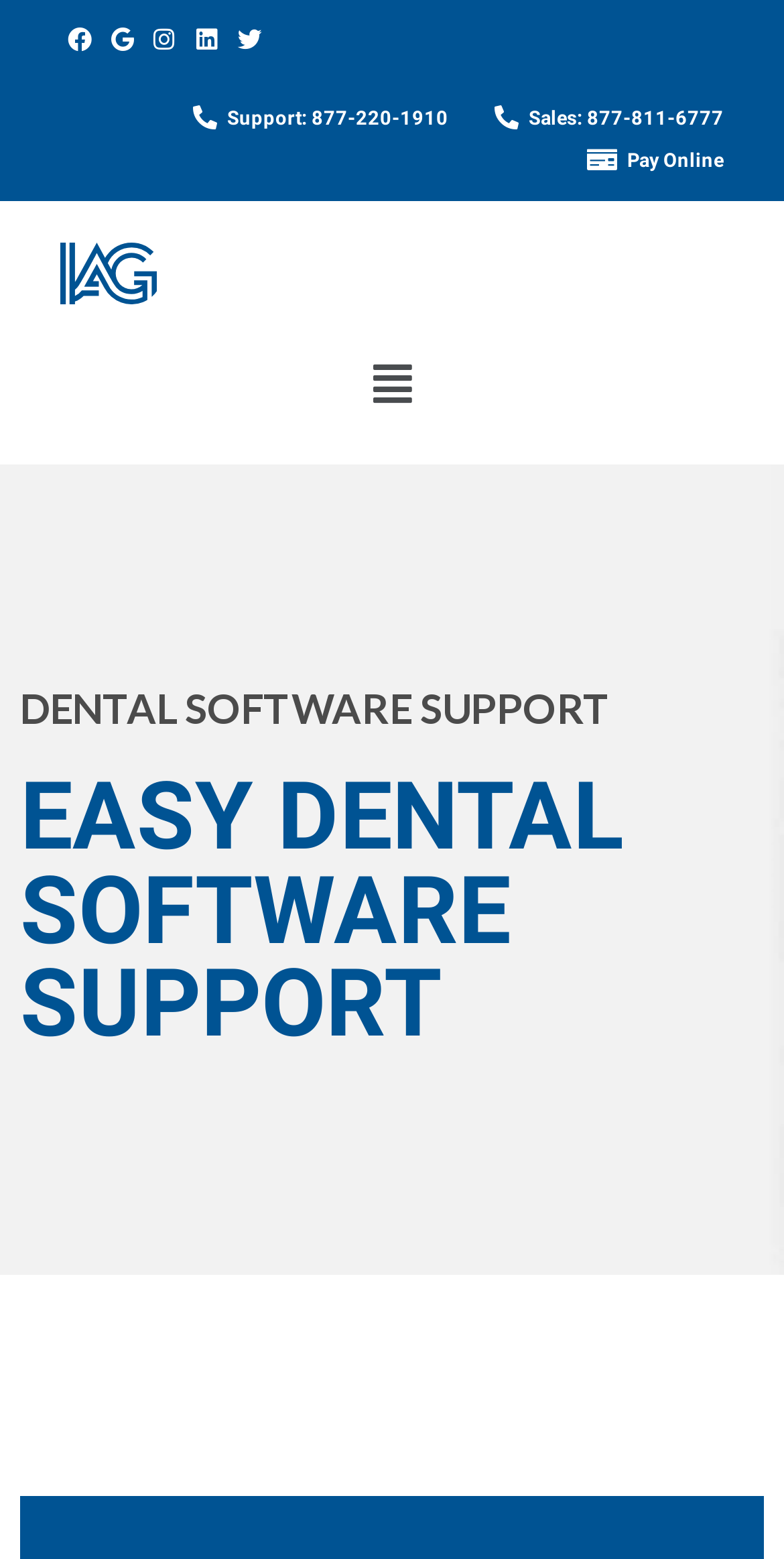Provide the bounding box coordinates for the UI element that is described as: "Sales: 877-811-6777".

[0.623, 0.063, 0.923, 0.09]